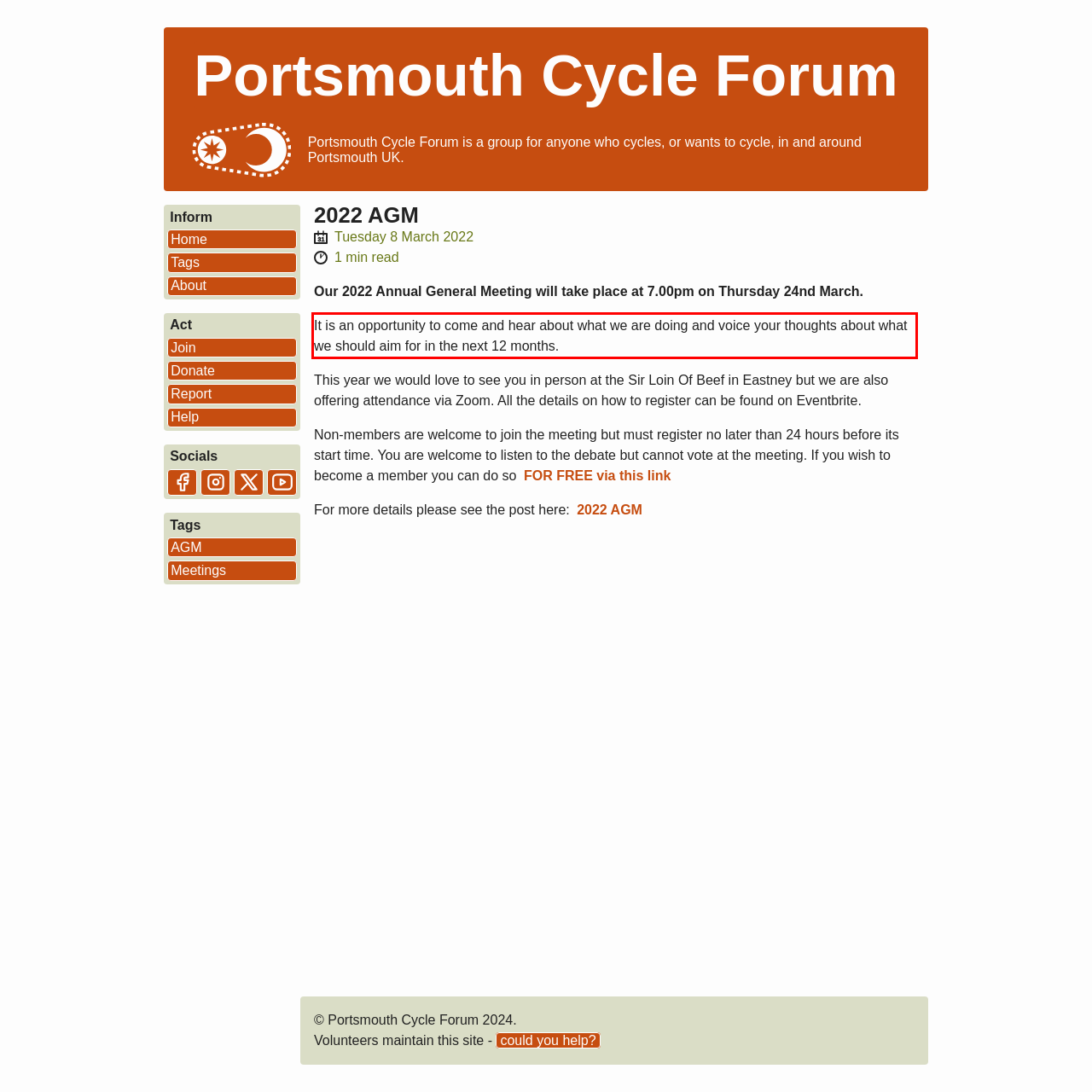Using OCR, extract the text content found within the red bounding box in the given webpage screenshot.

It is an opportunity to come and hear about what we are doing and voice your thoughts about what we should aim for in the next 12 months.